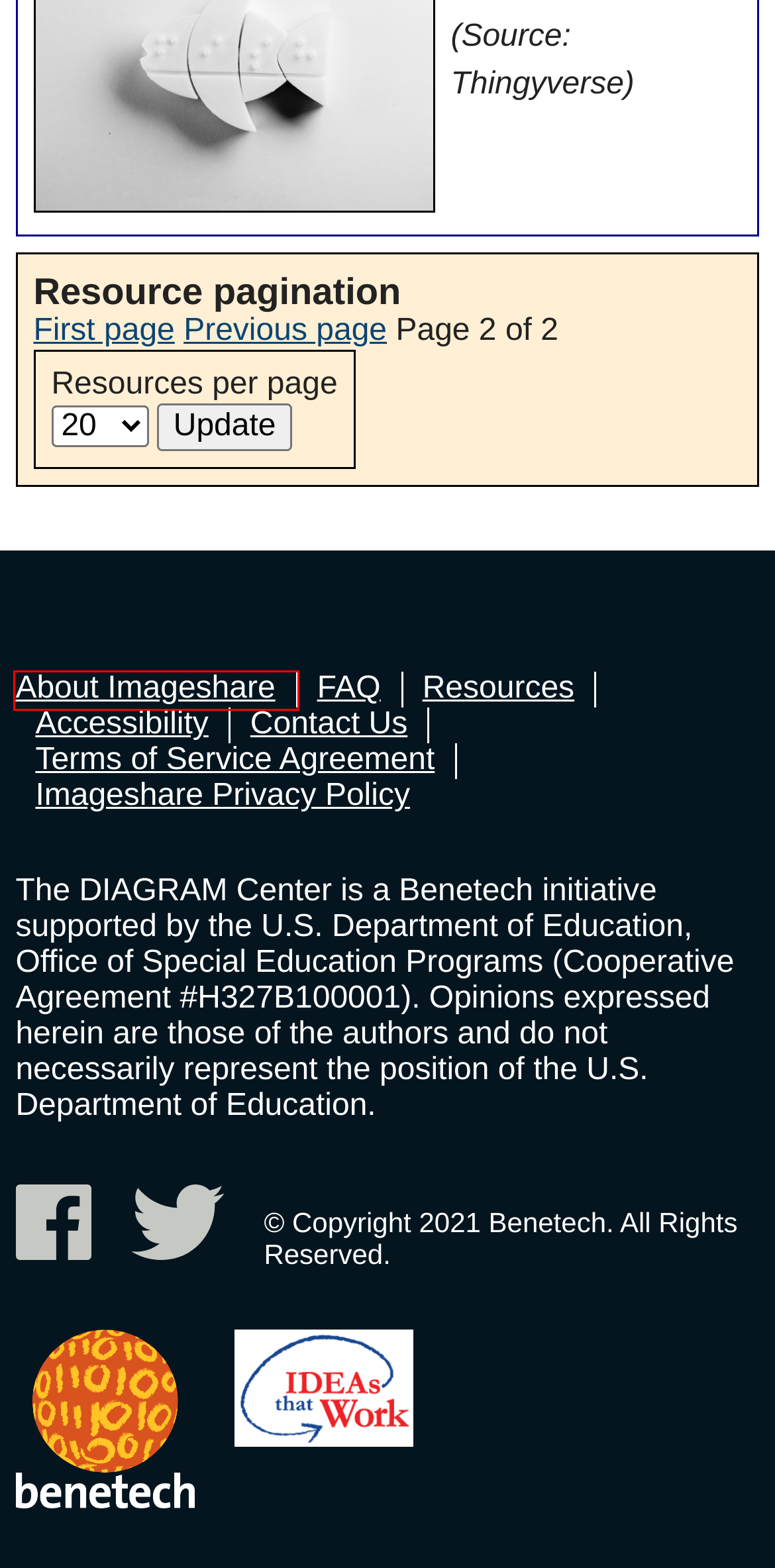Analyze the screenshot of a webpage that features a red rectangle bounding box. Pick the webpage description that best matches the new webpage you would see after clicking on the element within the red bounding box. Here are the candidates:
A. About Imageshare - Imageshare
B. Inquisitive Minds: Energy And Power - resource - Imageshare
C. Homepage | The Nonprofit for Education Equity | Benetech
D. Resources - Imageshare
E. Contact Us - Imageshare
F. FAQ - Imageshare
G. Accessibility - Imageshare
H. Terms of Service Agreement - Imageshare

A